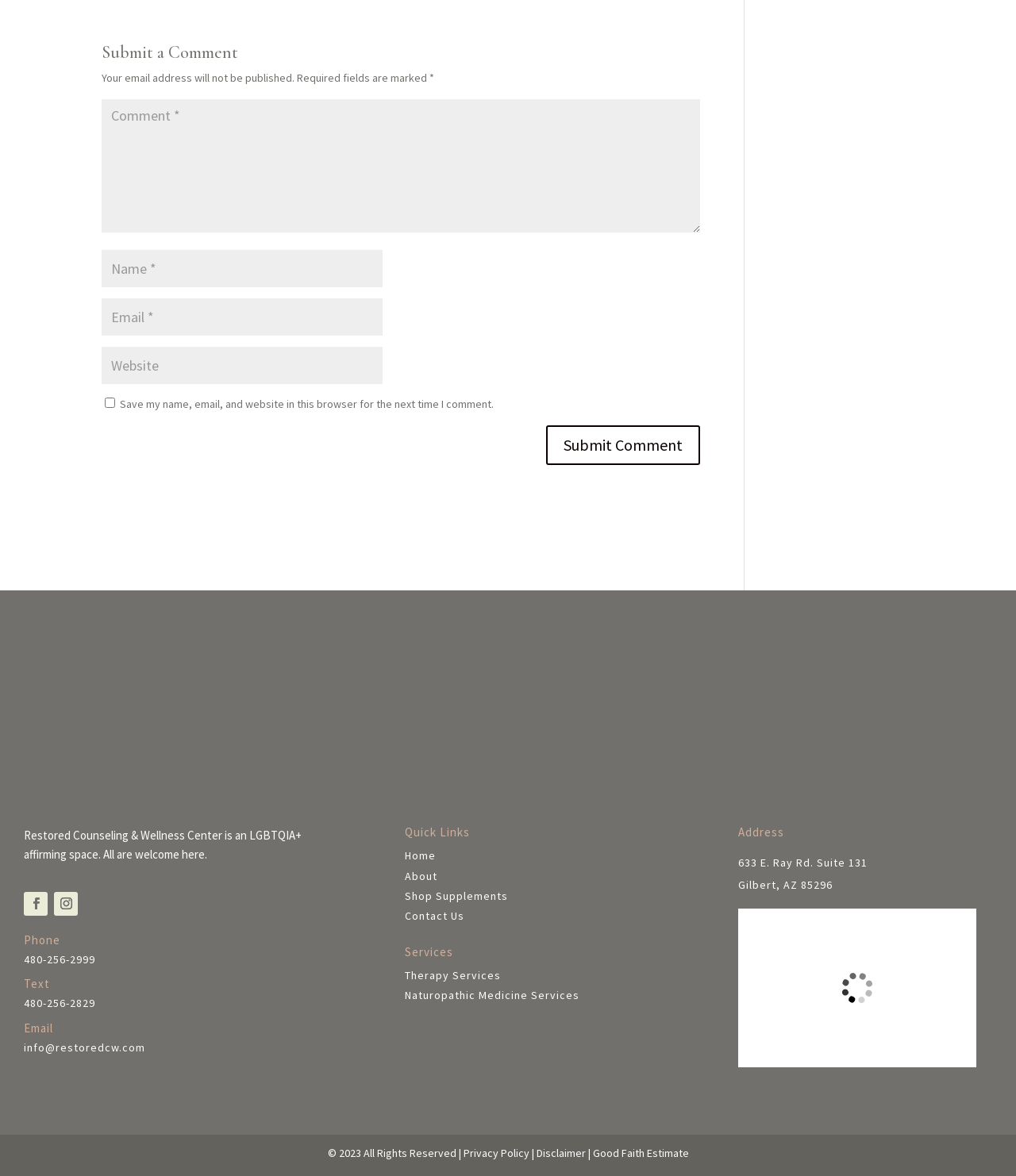Can you find the bounding box coordinates of the area I should click to execute the following instruction: "Submit a comment"?

[0.537, 0.361, 0.689, 0.395]